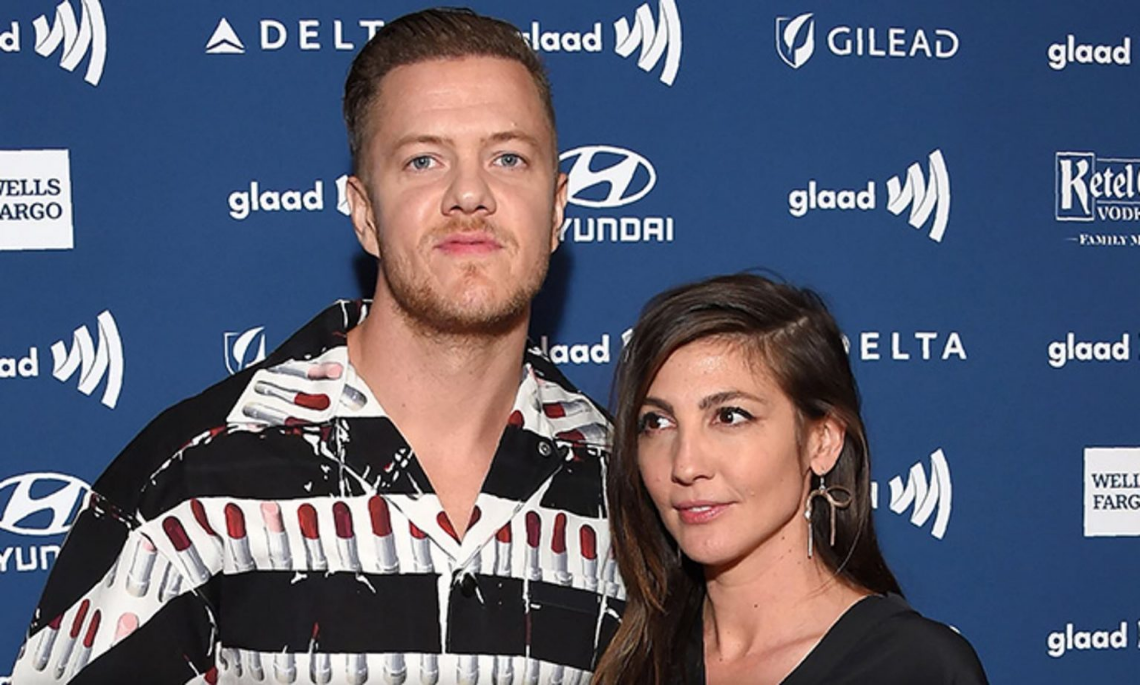Give a concise answer using one word or a phrase to the following question:
What is Aja Volkman's outfit like?

Elegant dark outfit